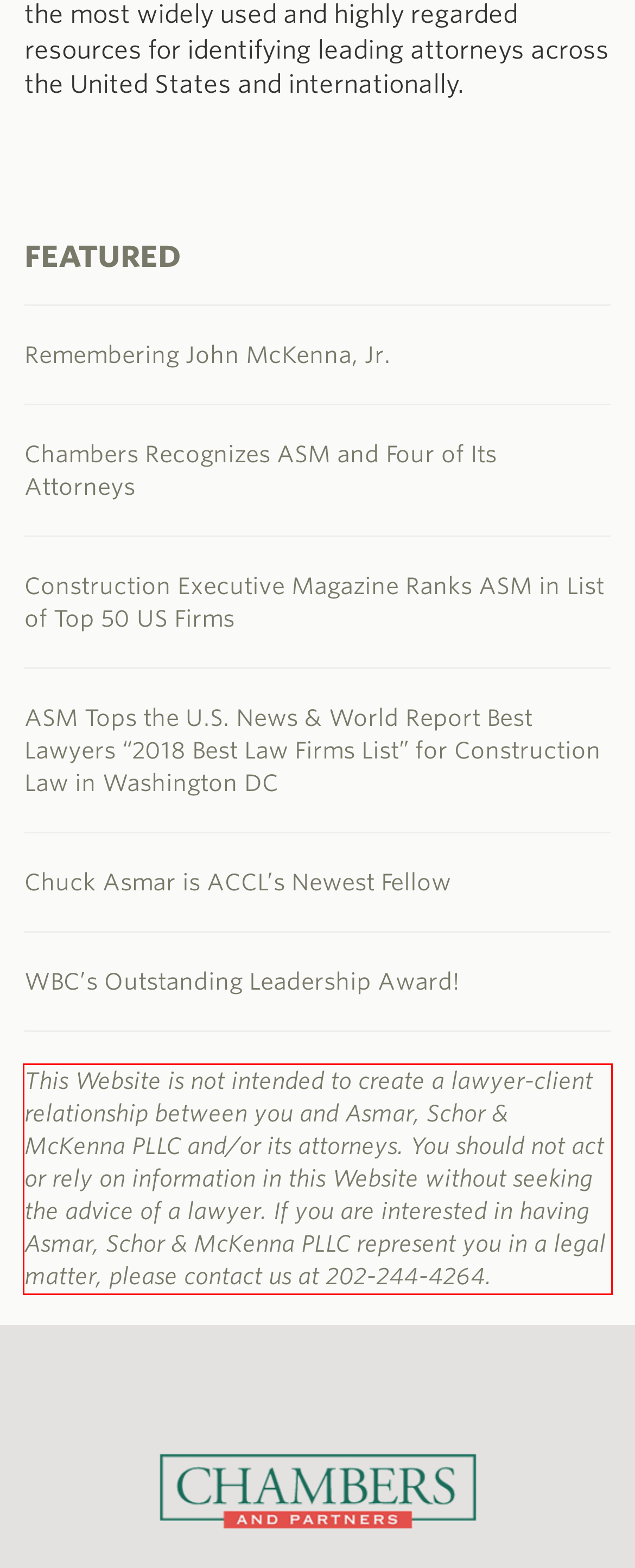You have a screenshot of a webpage with a red bounding box. Use OCR to generate the text contained within this red rectangle.

This Website is not intended to create a lawyer-client relationship between you and Asmar, Schor & McKenna PLLC and/or its attorneys. You should not act or rely on information in this Website without seeking the advice of a lawyer. If you are interested in having Asmar, Schor & McKenna PLLC represent you in a legal matter, please contact us at 202-244-4264.